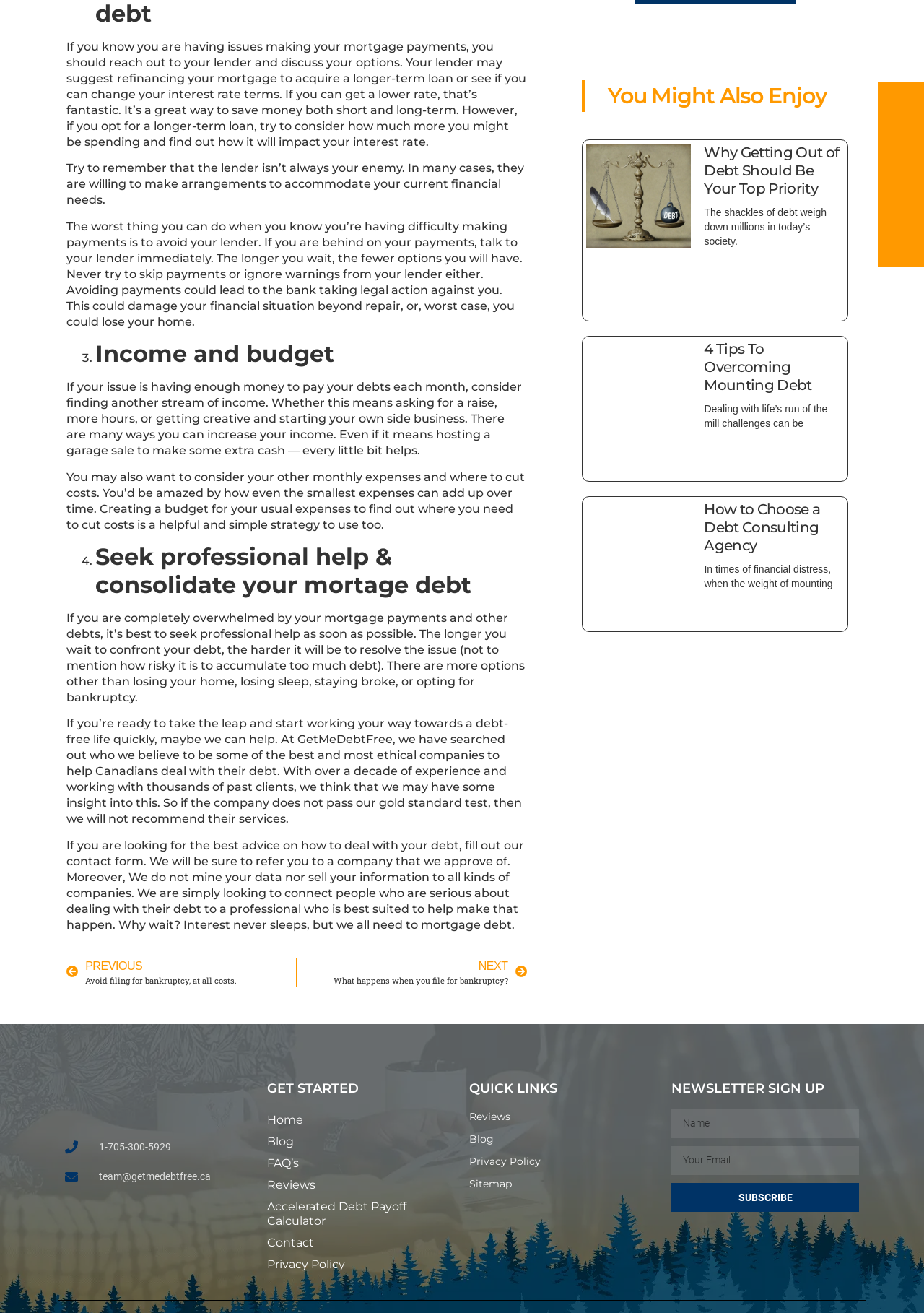Identify the bounding box coordinates of the region I need to click to complete this instruction: "Click on 'Prev PREVIOUS Avoid filing for bankruptcy, at all costs.' link".

[0.072, 0.729, 0.321, 0.752]